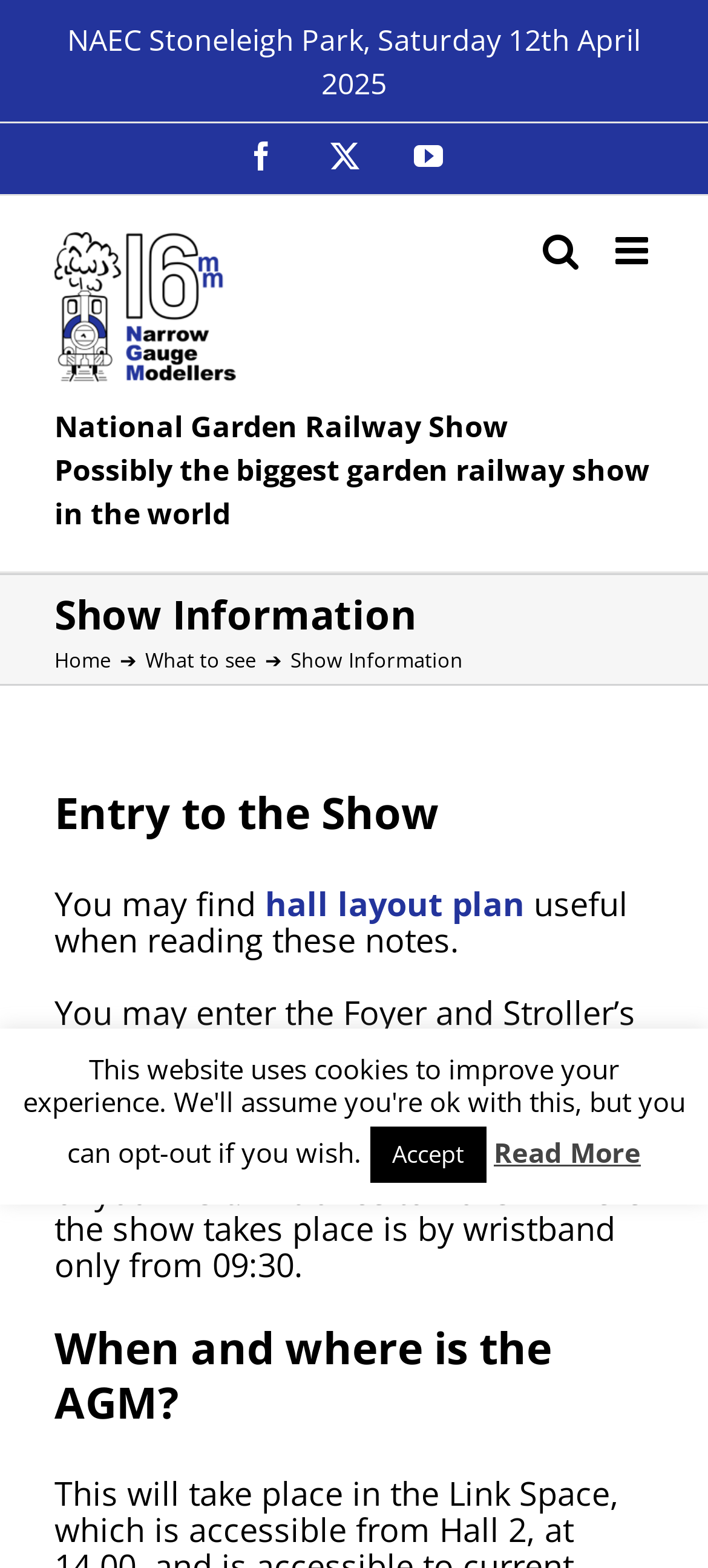Describe all the key features of the webpage in detail.

The webpage is about the National Garden Railway Show, with the title "Show Information" at the top. Below the title, there is a horizontal bar with several links, including "Facebook", "X", "YouTube", and the show's logo, which is an image. 

The main content of the page is divided into sections. The first section has a heading "National Garden Railway Show" followed by a subheading "Possibly the biggest garden railway show in the world". 

Below this section, there is a menu bar with links to "Home", "What to see", and "Show Information". The "Show Information" section is further divided into subsections. The first subsection has a heading "Entry to the Show" and provides information about entering the show, including a link to a "hall layout plan". 

The text explains that visitors can enter the Foyer and Stroller's Restaurant from 09:00 and will be given a wristband, which is required to enter Halls 2 where the show takes place. 

Another subsection has a heading "When and where is the AGM?" but the content is not provided. At the bottom of the page, there are buttons to "Accept" and "Read More", as well as a link to go back to the top of the page.